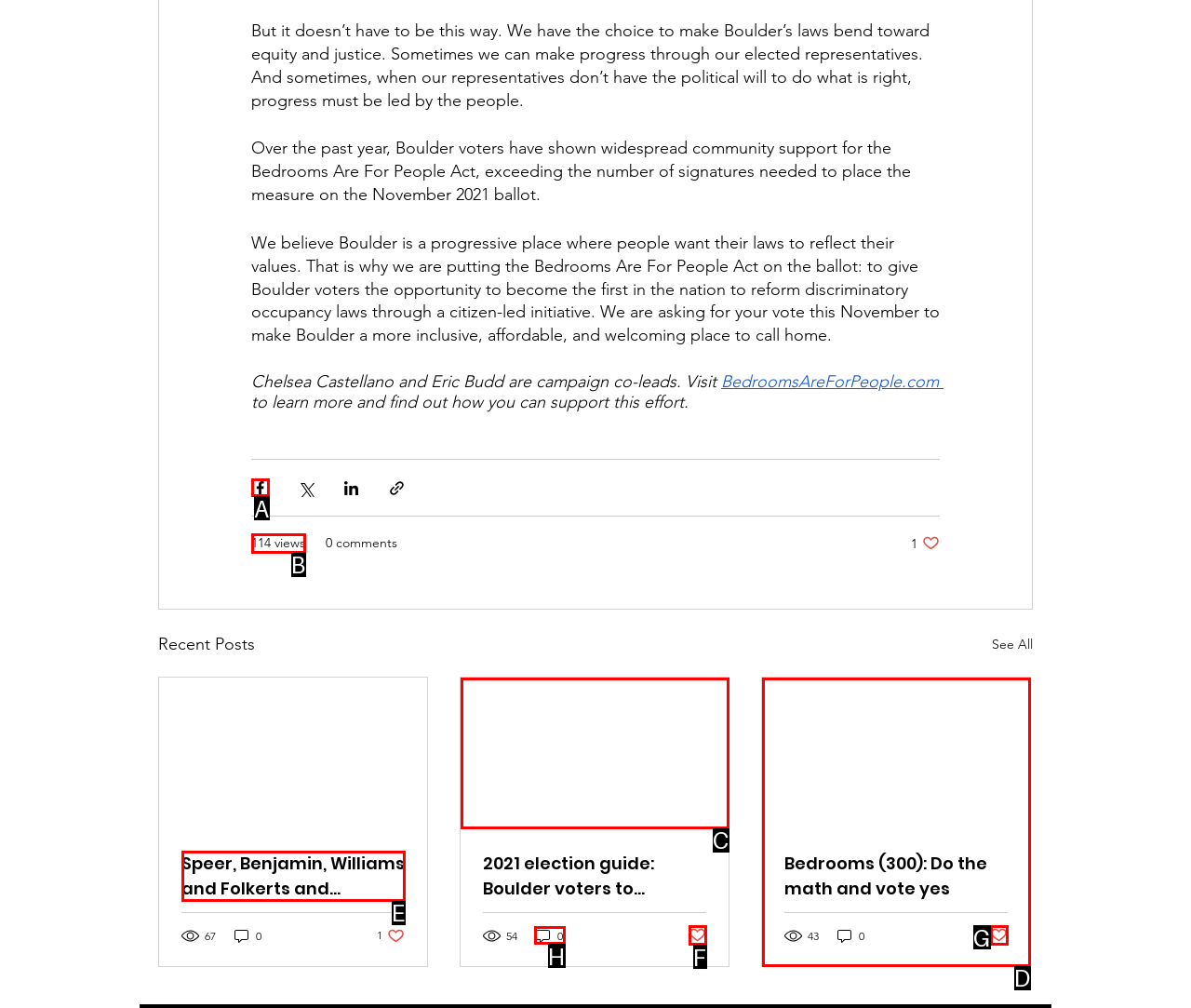From the given options, choose the one to complete the task: Share via Facebook
Indicate the letter of the correct option.

A